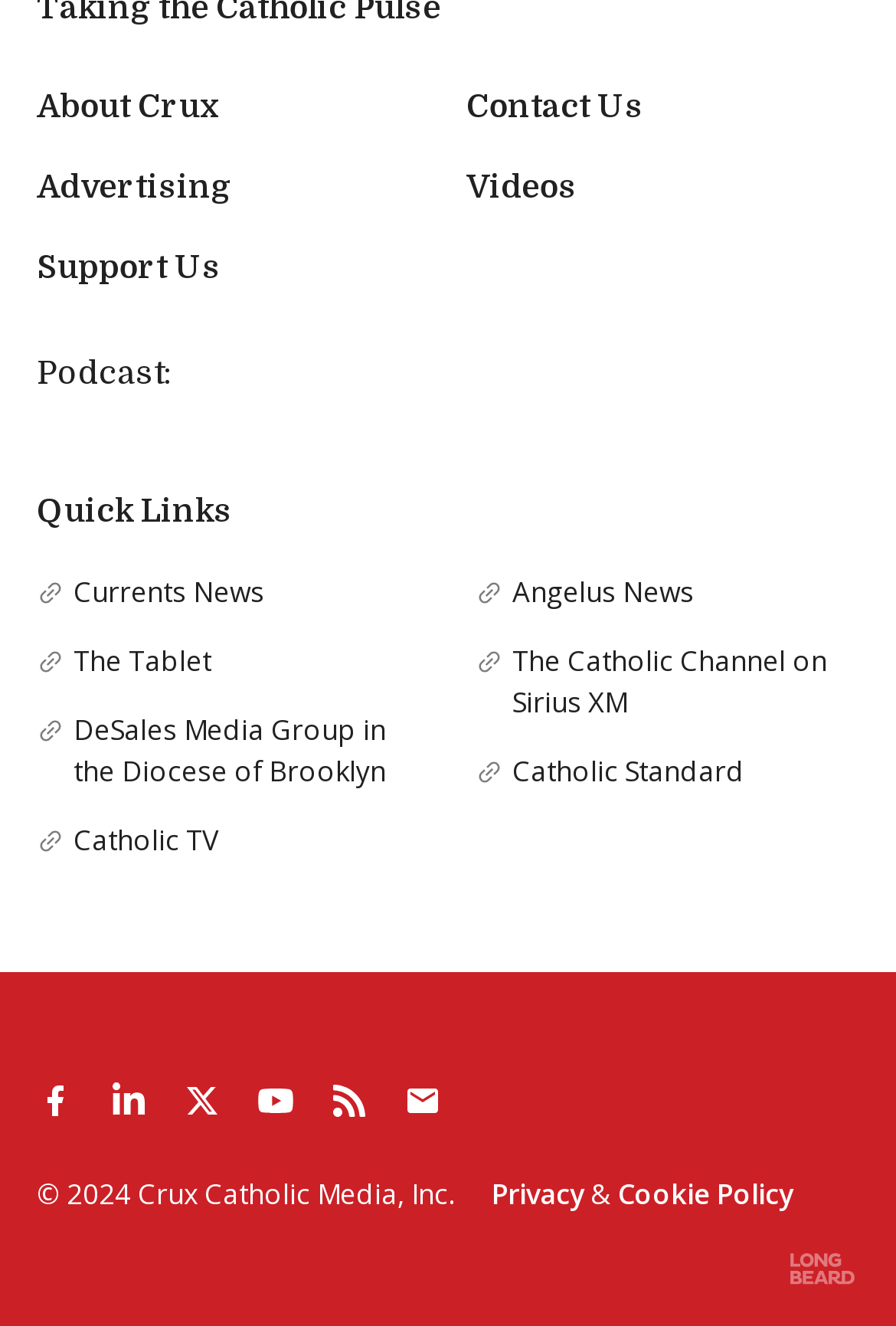What is the title of the section above the links 'Currents News', 'The Tablet', etc.?
Please provide a single word or phrase based on the screenshot.

Quick Links